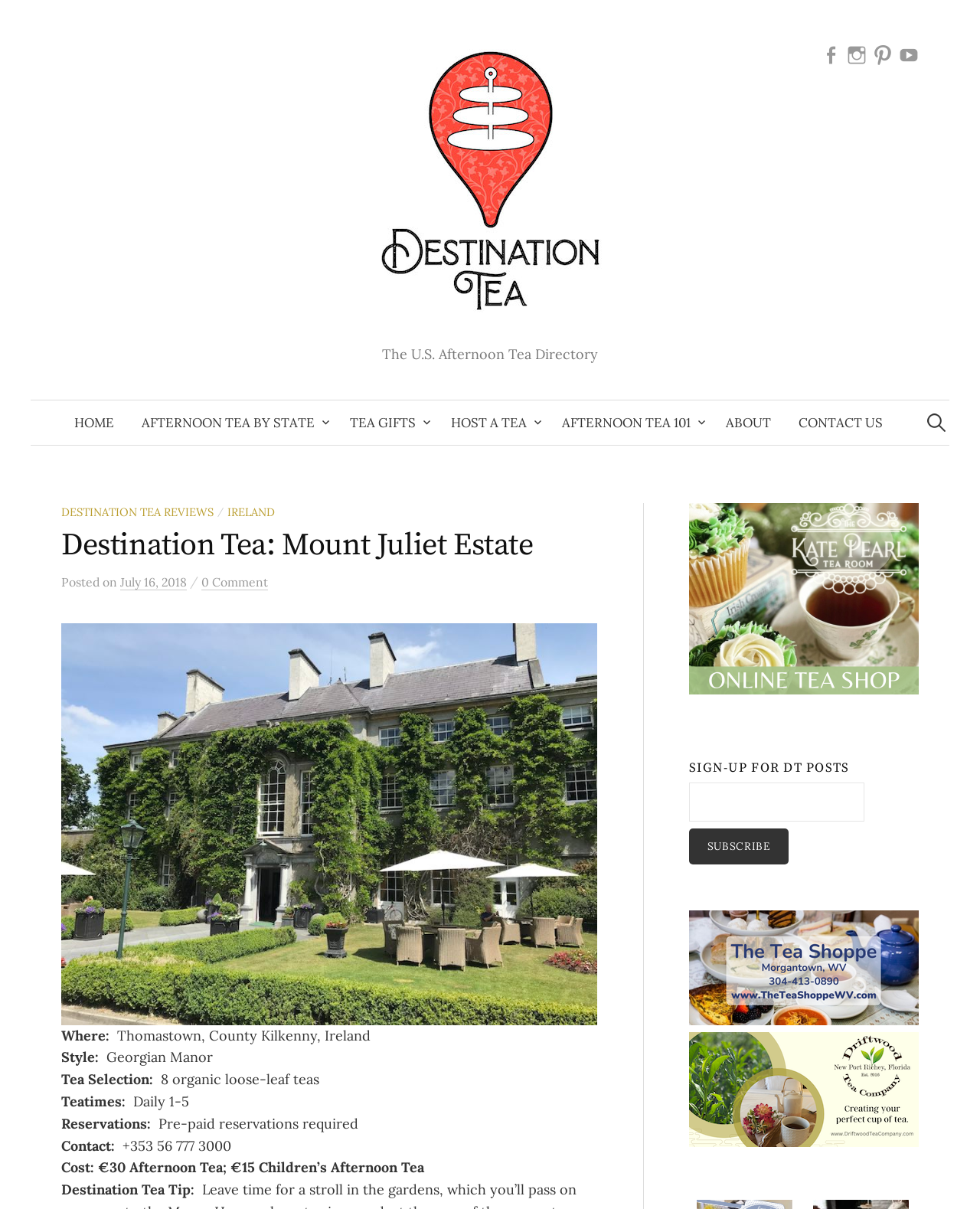Determine the bounding box coordinates for the clickable element required to fulfill the instruction: "Search for afternoon tea". Provide the coordinates as four float numbers between 0 and 1, i.e., [left, top, right, bottom].

[0.933, 0.331, 0.969, 0.362]